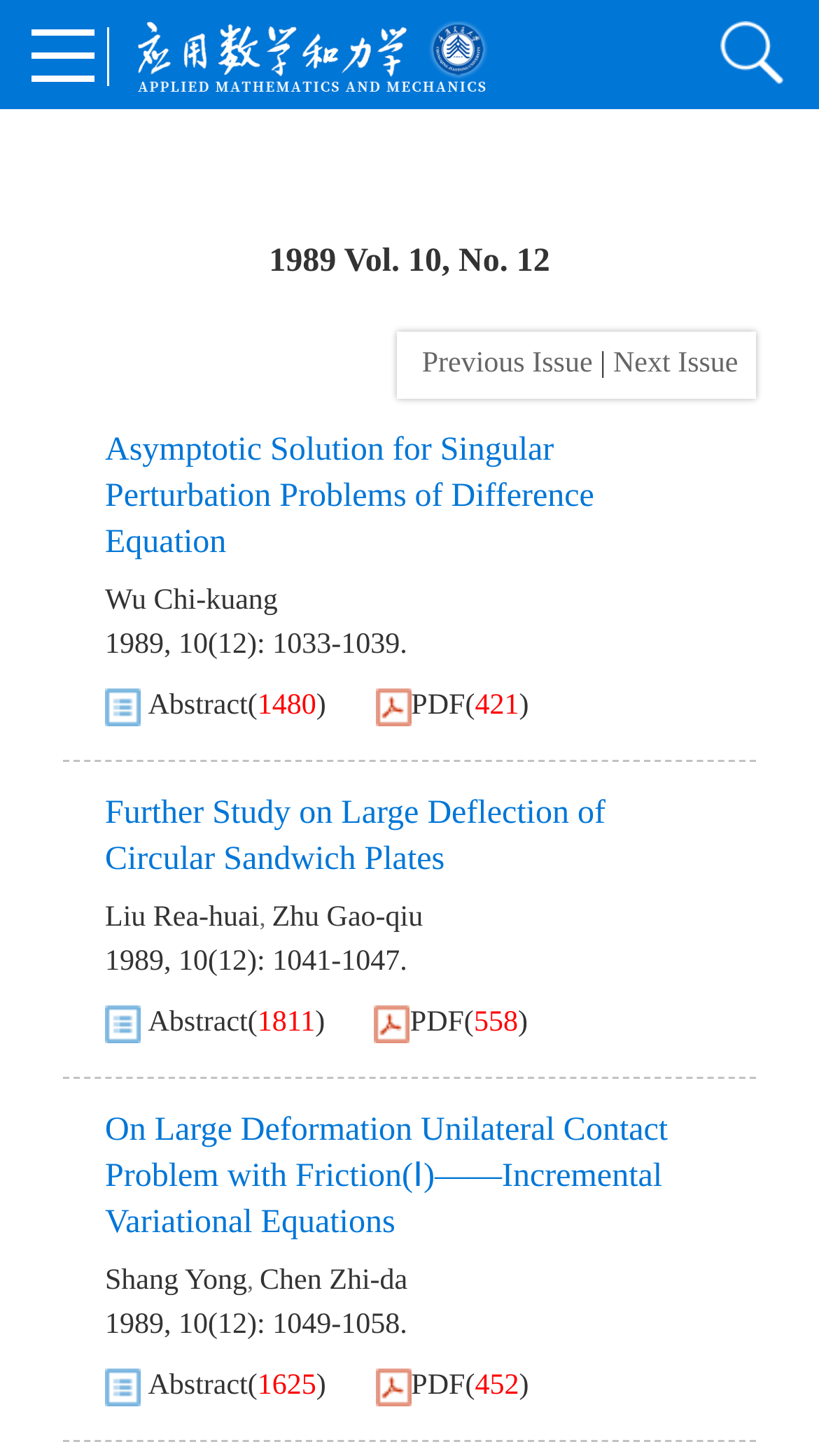Locate the bounding box coordinates of the item that should be clicked to fulfill the instruction: "View previous issue".

[0.497, 0.239, 0.724, 0.261]